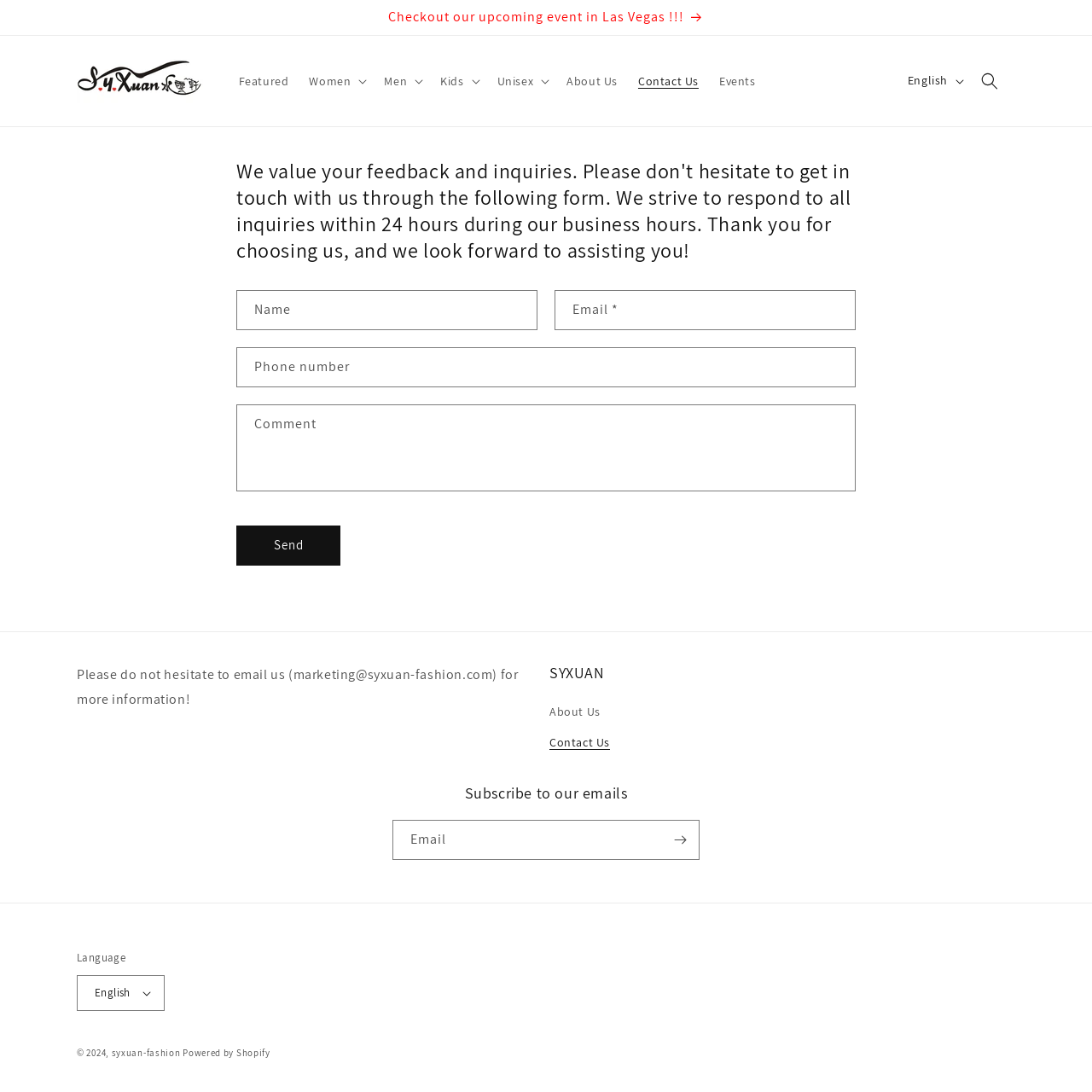Show the bounding box coordinates of the region that should be clicked to follow the instruction: "Click the 'About Us' link."

[0.509, 0.058, 0.575, 0.091]